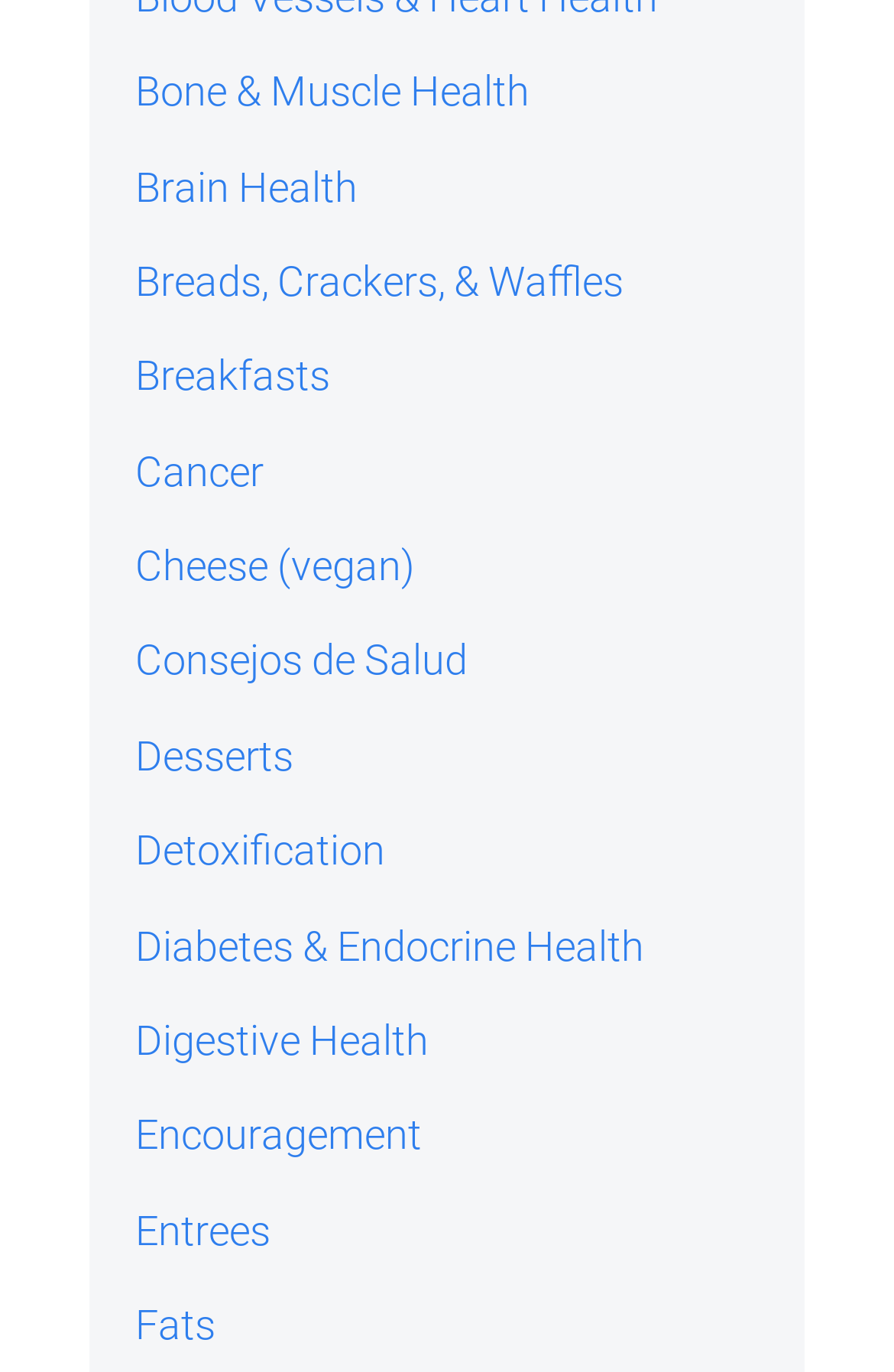Determine the bounding box coordinates for the element that should be clicked to follow this instruction: "Learn about Brain Health". The coordinates should be given as four float numbers between 0 and 1, in the format [left, top, right, bottom].

[0.151, 0.118, 0.4, 0.153]